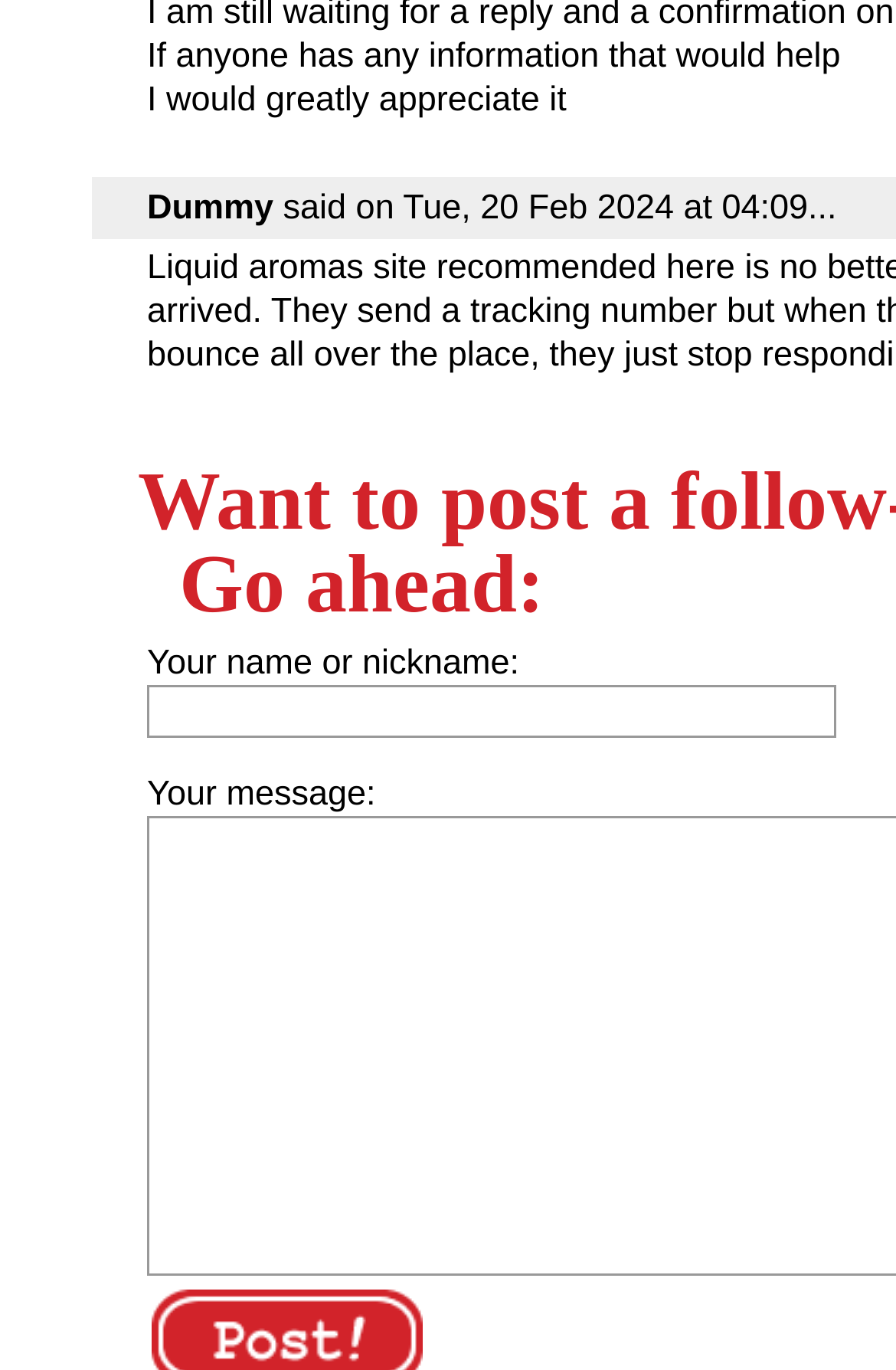What is the author seeking in the message?
Could you answer the question in a detailed manner, providing as much information as possible?

The author is seeking help or information, as indicated by the text 'If anyone has any information that would help', and is asking others to provide their message or input.